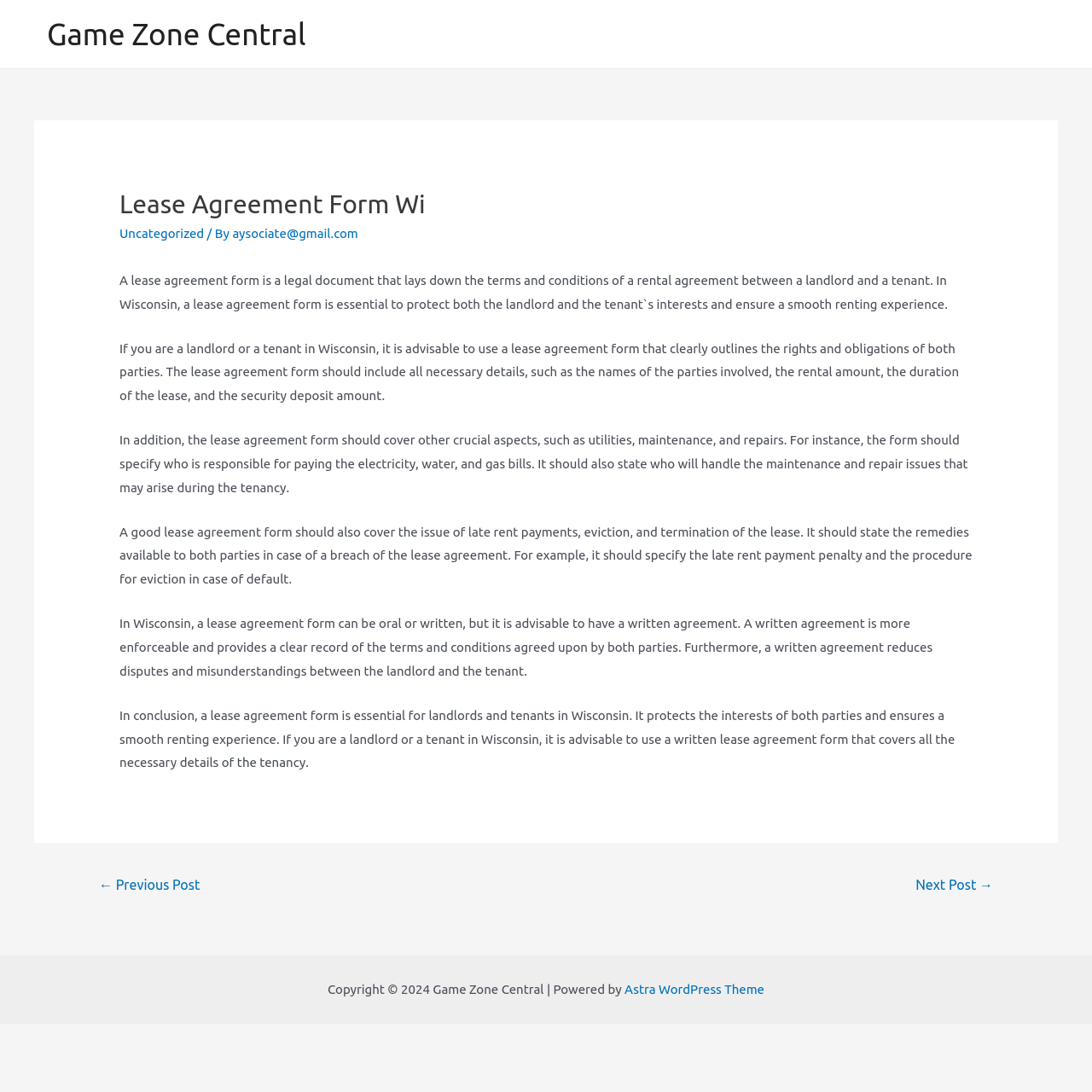Answer the question in a single word or phrase:
What should a good lease agreement form cover?

Late rent payments, eviction, and termination